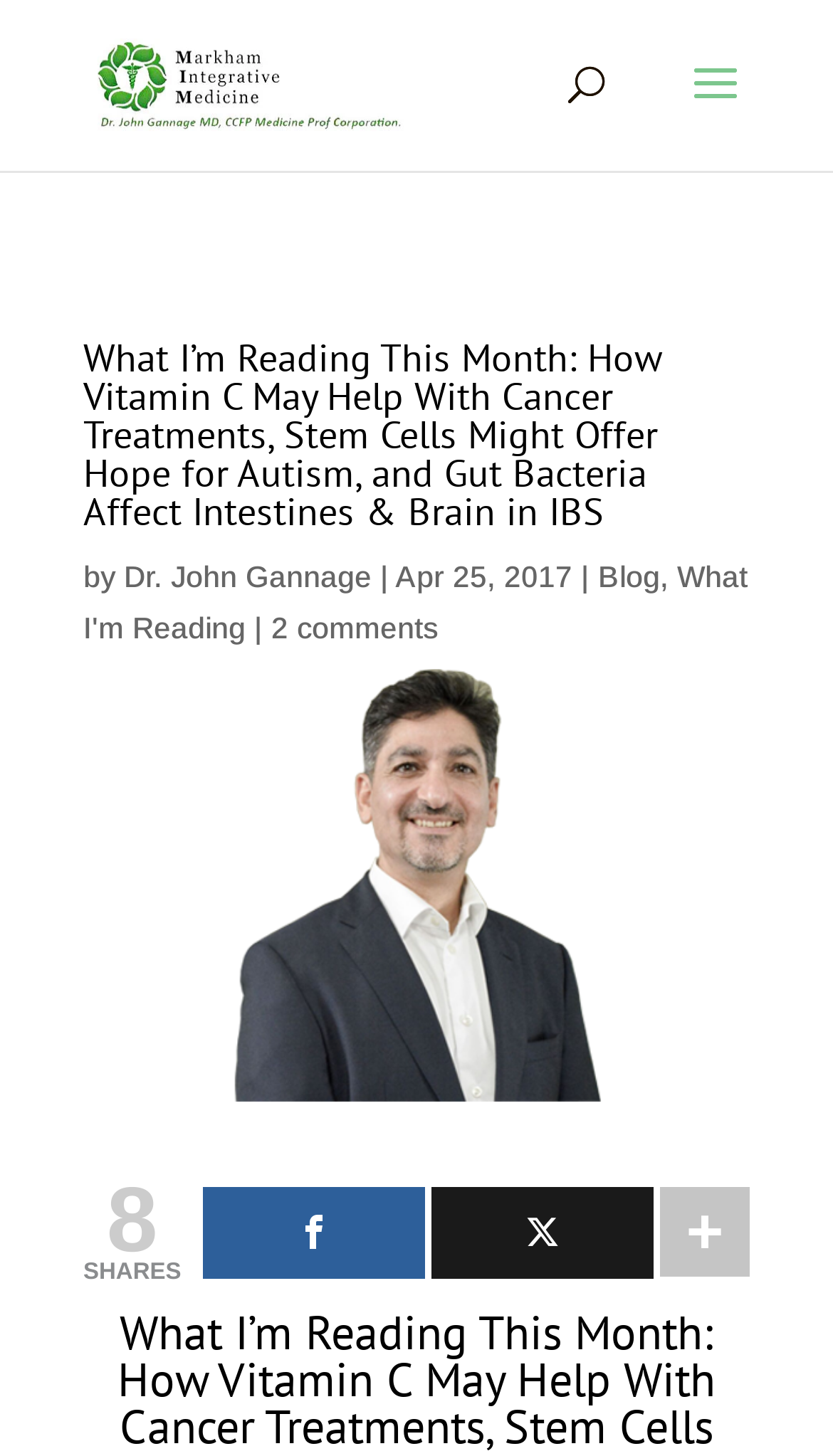Use one word or a short phrase to answer the question provided: 
What is the date of the article?

Apr 25, 2017